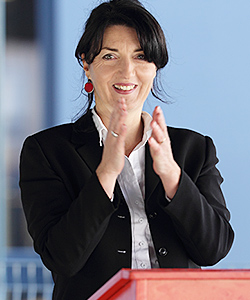What is the woman's hairstyle?
Please provide a full and detailed response to the question.

The woman's hairstyle is dark in color and styled back, which complements her professional attire and overall appearance.